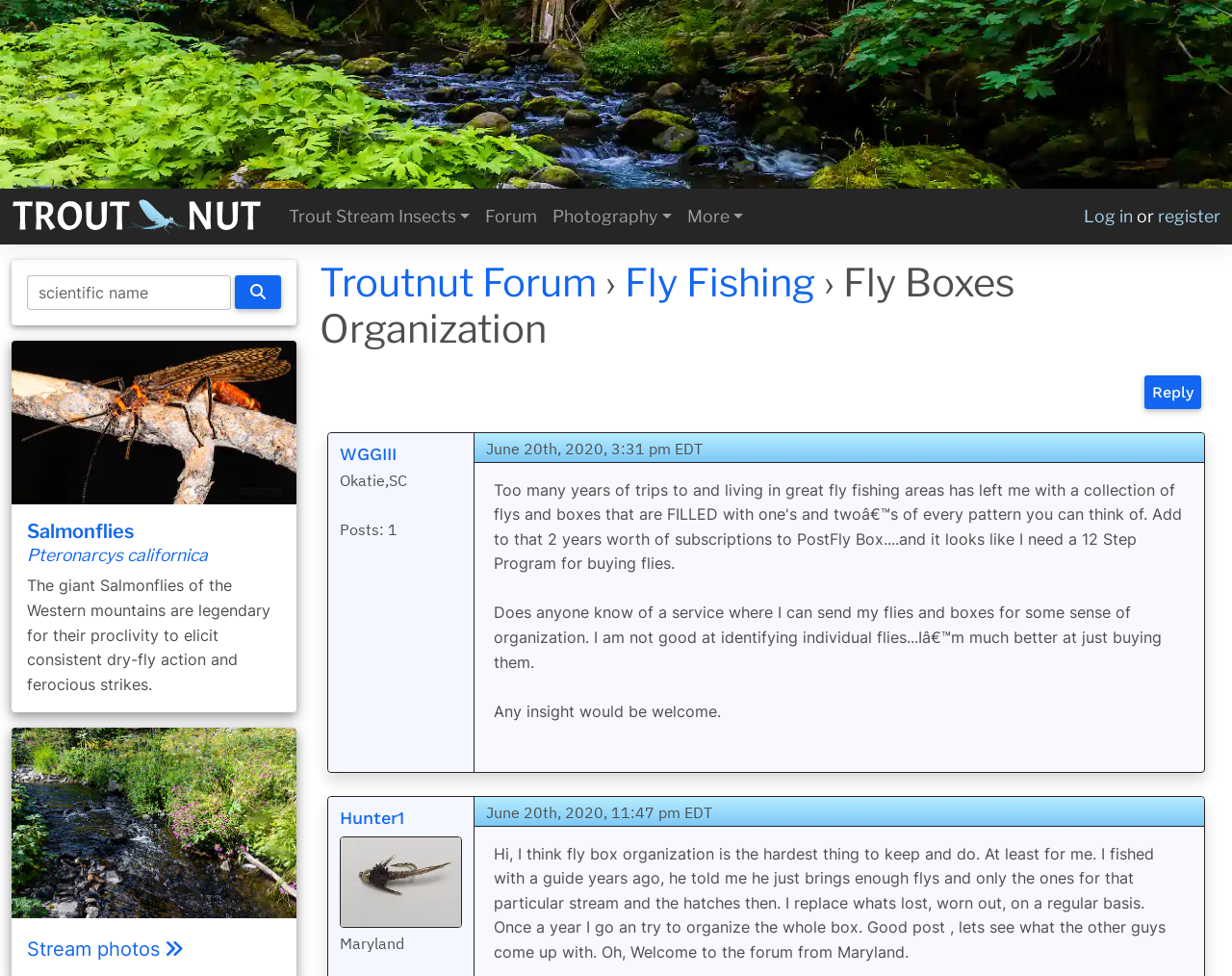Please identify the primary heading on the webpage and return its text.

Troutnut Forum › Fly Fishing › Fly Boxes Organization